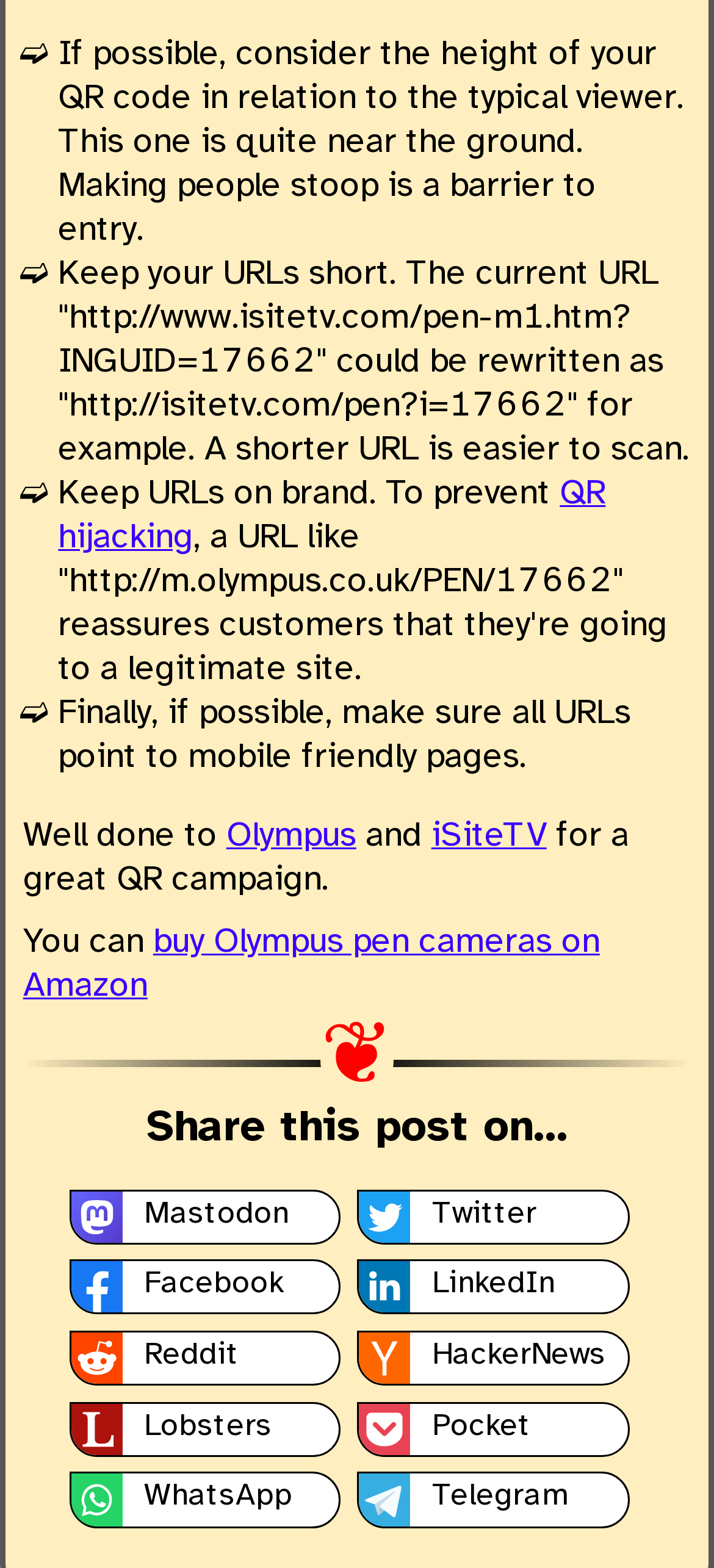What is the topic of the QR code tips?
Please provide a single word or phrase as your answer based on the image.

QR code design